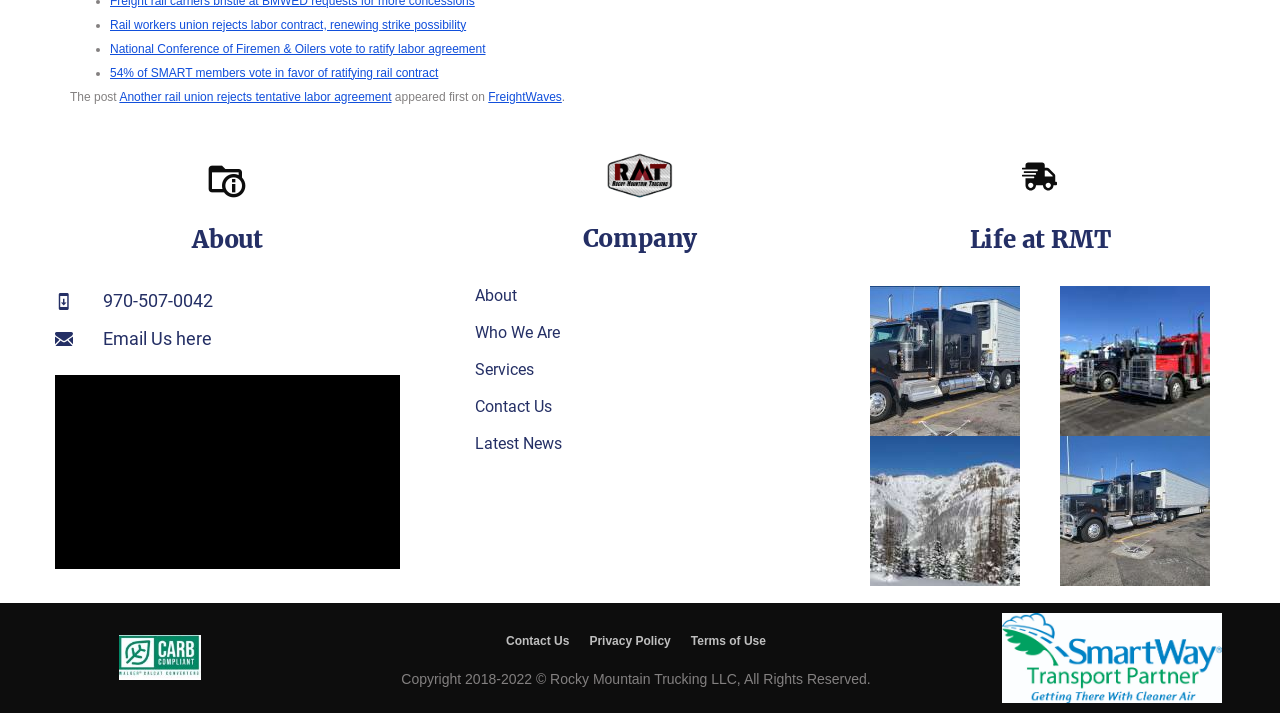Locate the bounding box coordinates of the item that should be clicked to fulfill the instruction: "View company services".

[0.371, 0.504, 0.645, 0.533]